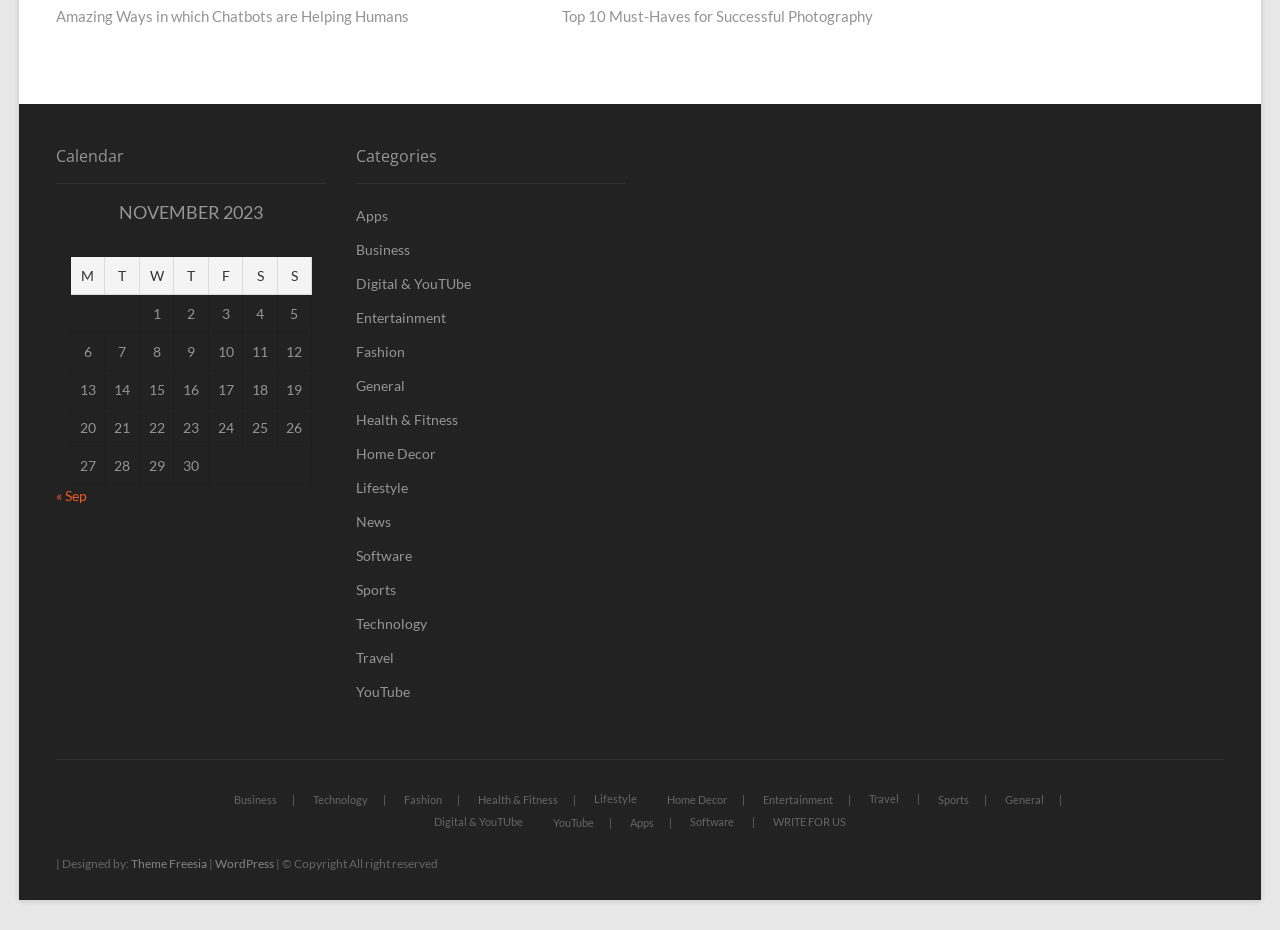Analyze the image and give a detailed response to the question:
What is the navigation menu at the bottom of the webpage?

I looked at the navigation element at the bottom of the webpage and found the text 'Footer Menu', which suggests that the navigation menu at the bottom of the webpage is called 'Footer Menu'.